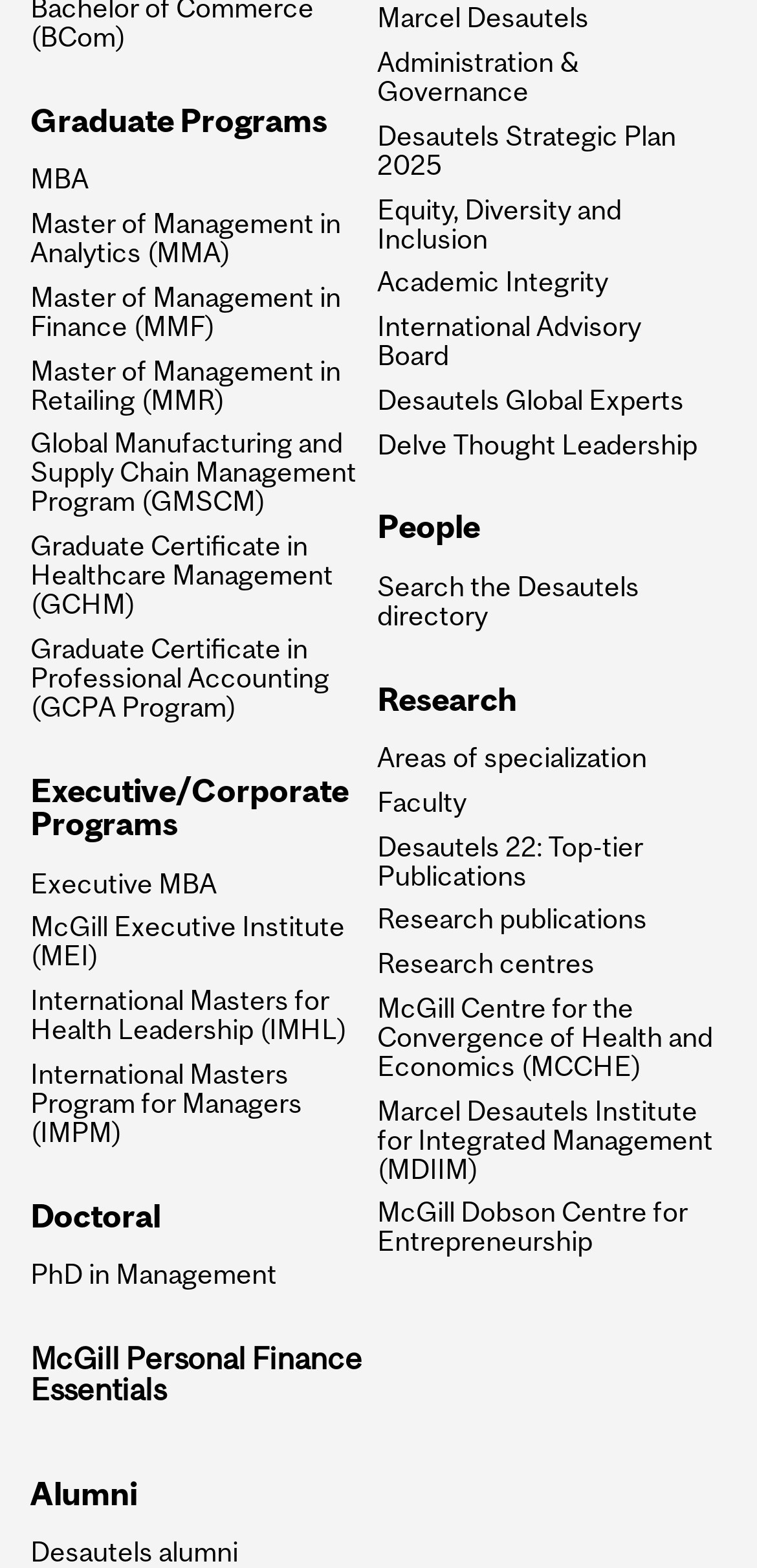Specify the bounding box coordinates (top-left x, top-left y, bottom-right x, bottom-right y) of the UI element in the screenshot that matches this description: Areas of specialization

[0.499, 0.474, 0.949, 0.493]